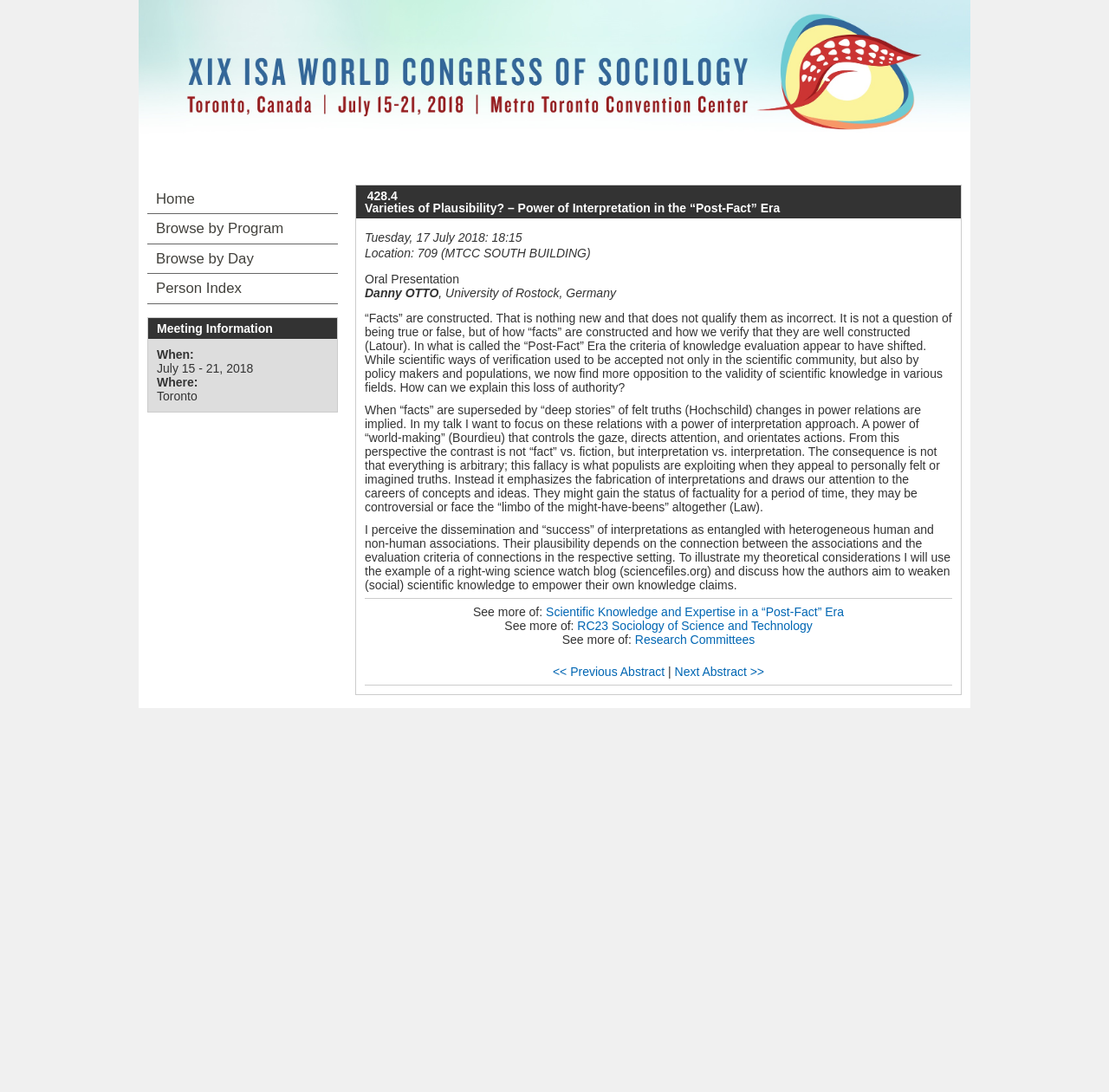Pinpoint the bounding box coordinates of the area that must be clicked to complete this instruction: "Browse by Program".

[0.133, 0.196, 0.305, 0.223]